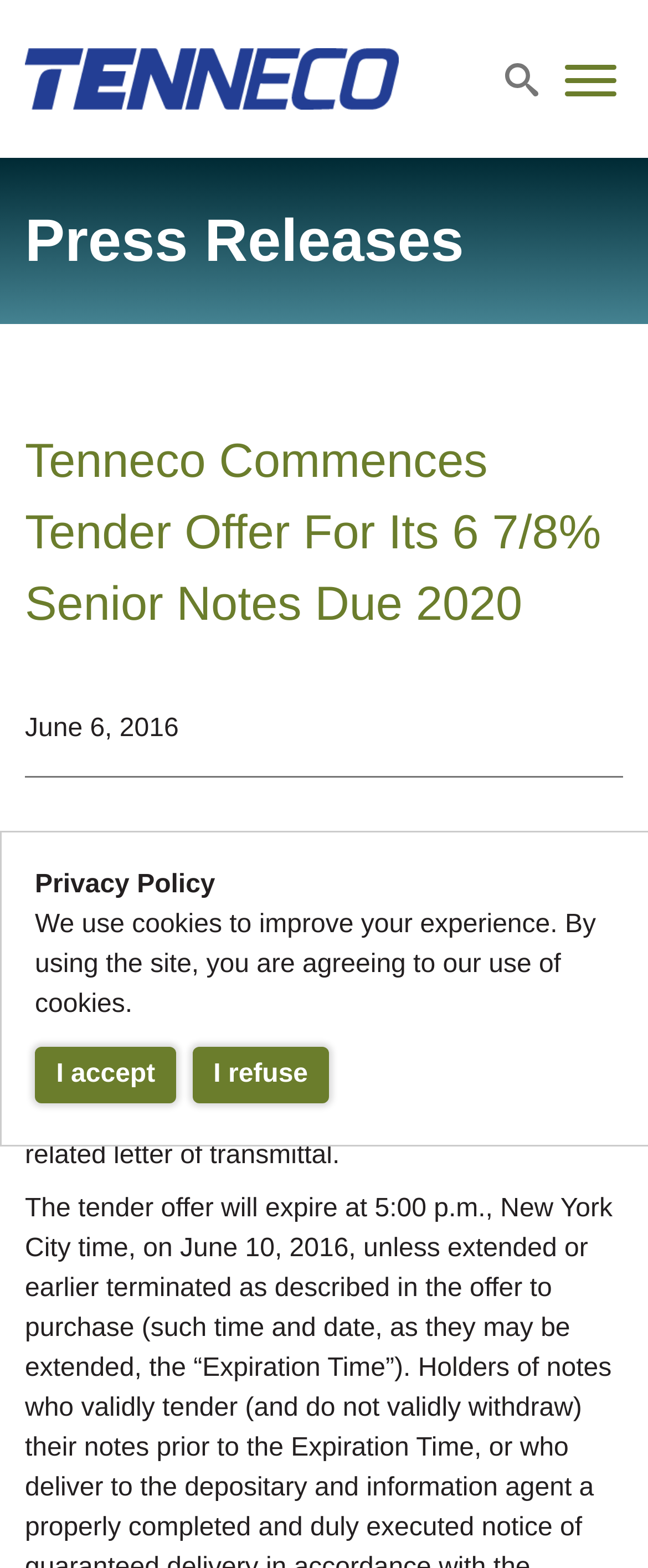Respond to the question below with a single word or phrase:
What is the company's stock exchange symbol?

NYSE: TEN